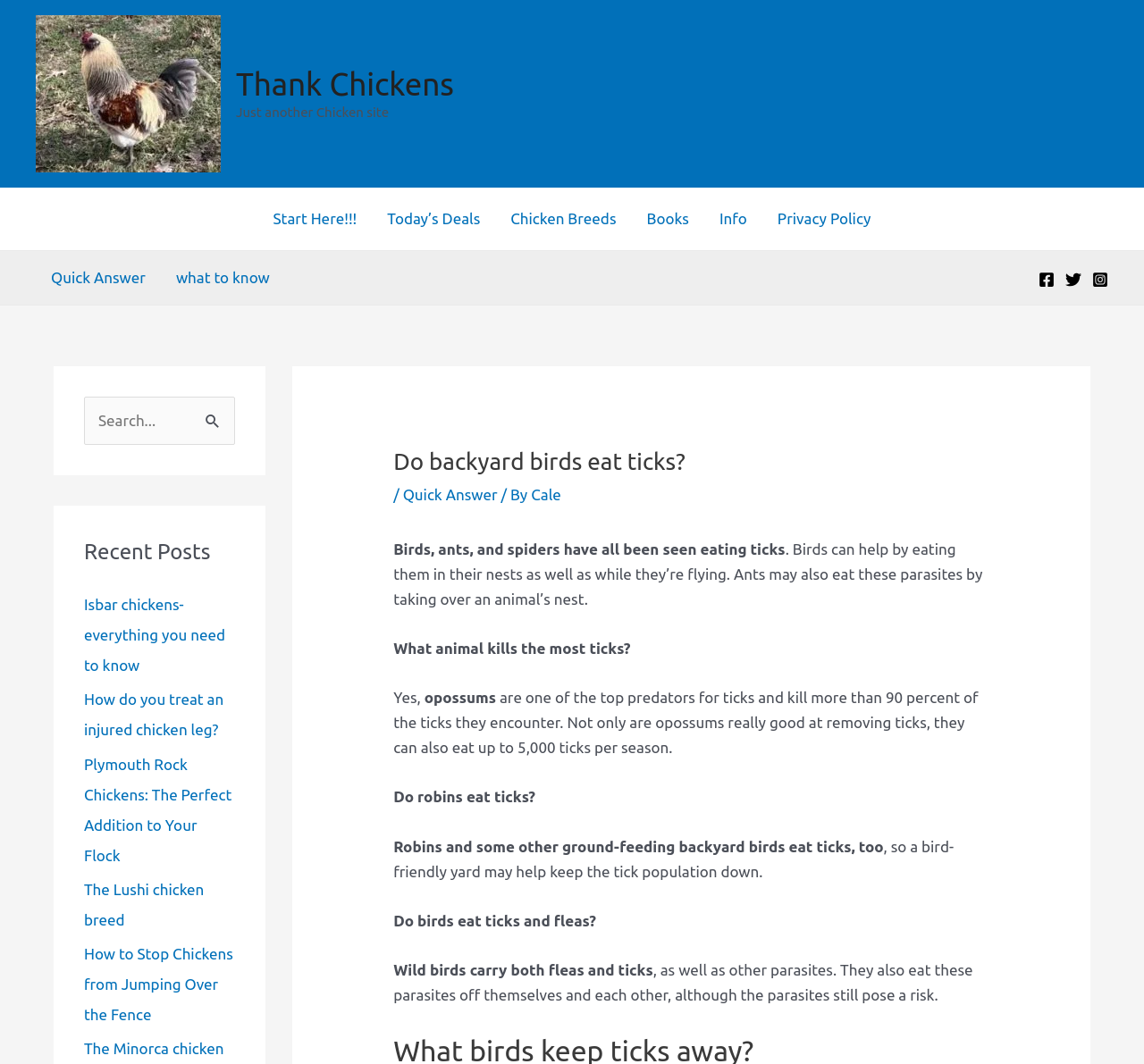Provide the bounding box coordinates of the section that needs to be clicked to accomplish the following instruction: "Visit the 'Chicken Breeds' page."

[0.433, 0.176, 0.552, 0.235]